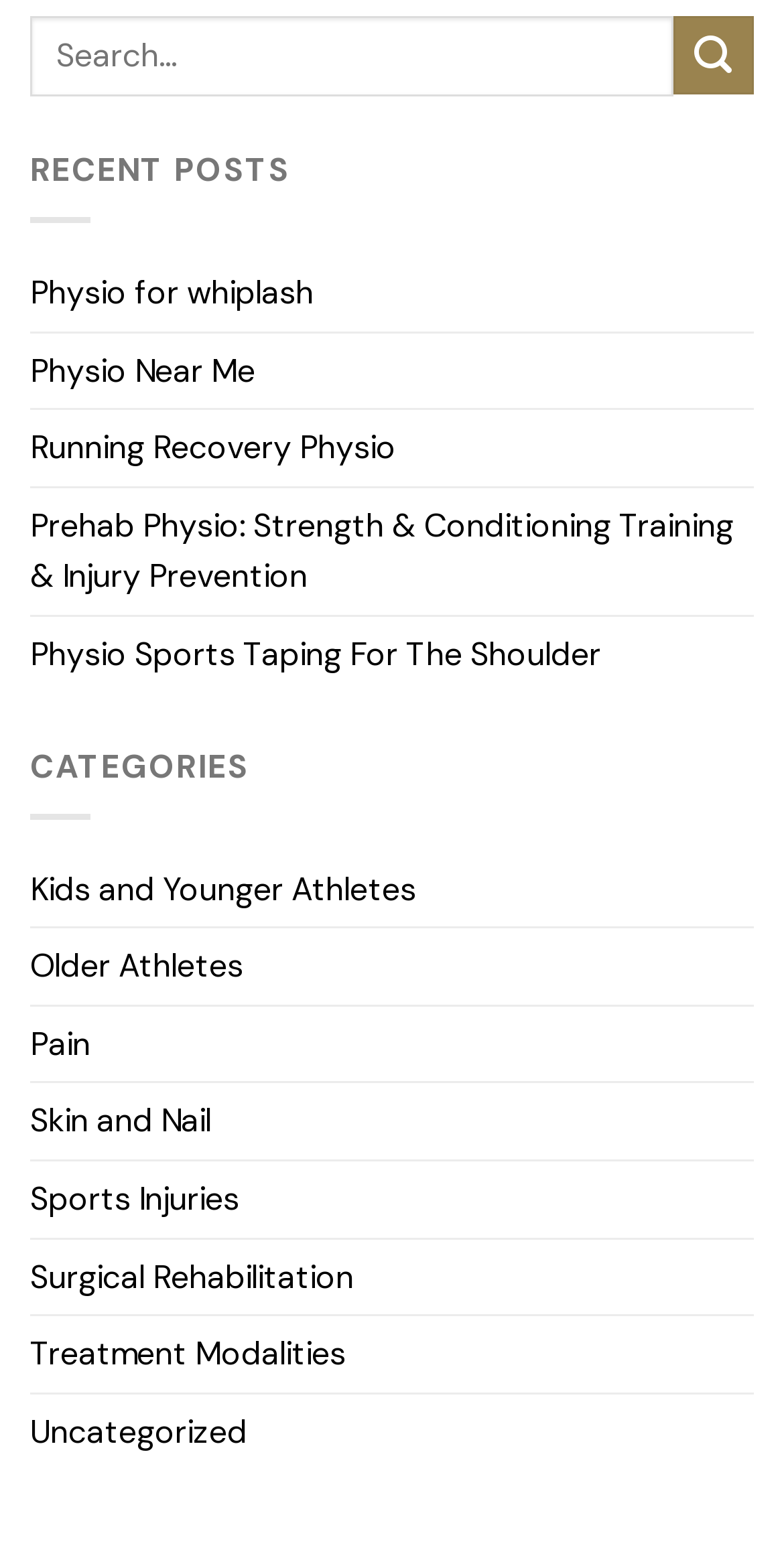Use the information in the screenshot to answer the question comprehensively: What is the purpose of the 'Submit' button?

The 'Submit' button is located next to the search box and has the text 'Submit'. Its purpose is to submit the user's search query and retrieve relevant results from the website.